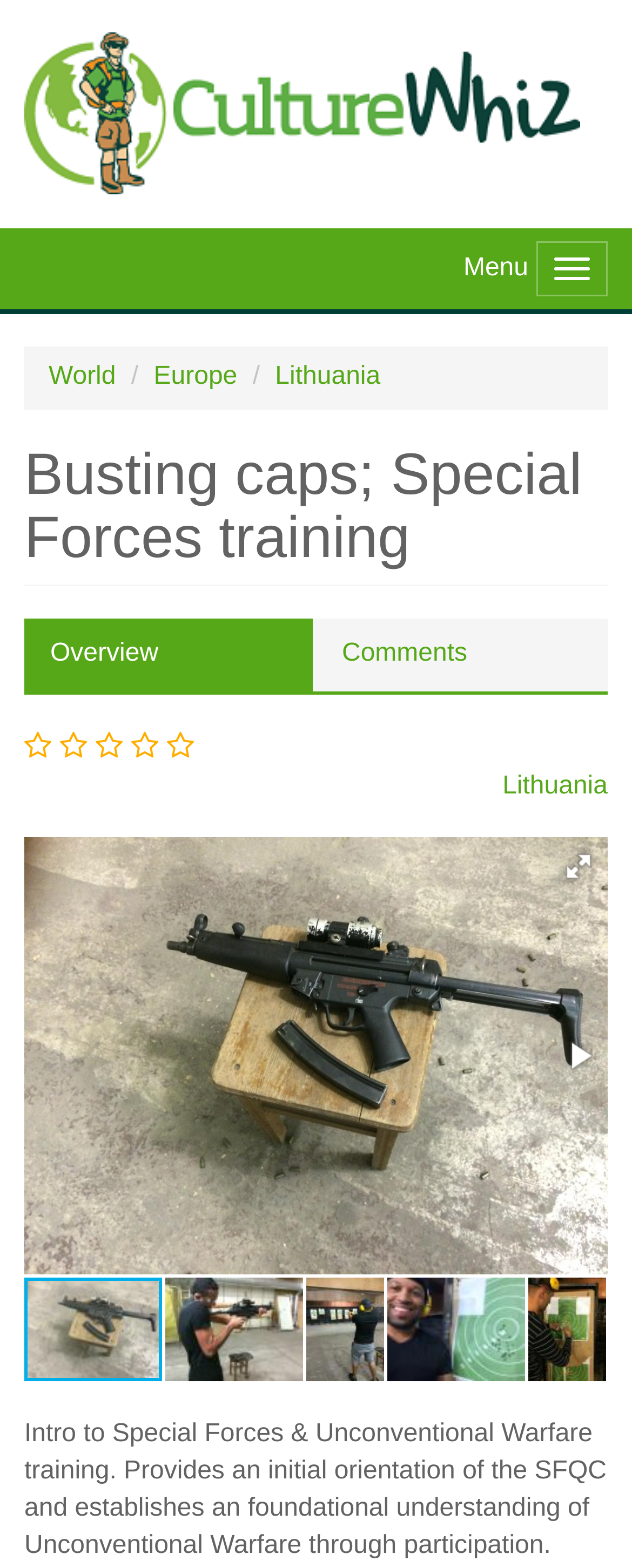Find the bounding box coordinates for the HTML element specified by: "Overview".

[0.038, 0.395, 0.495, 0.441]